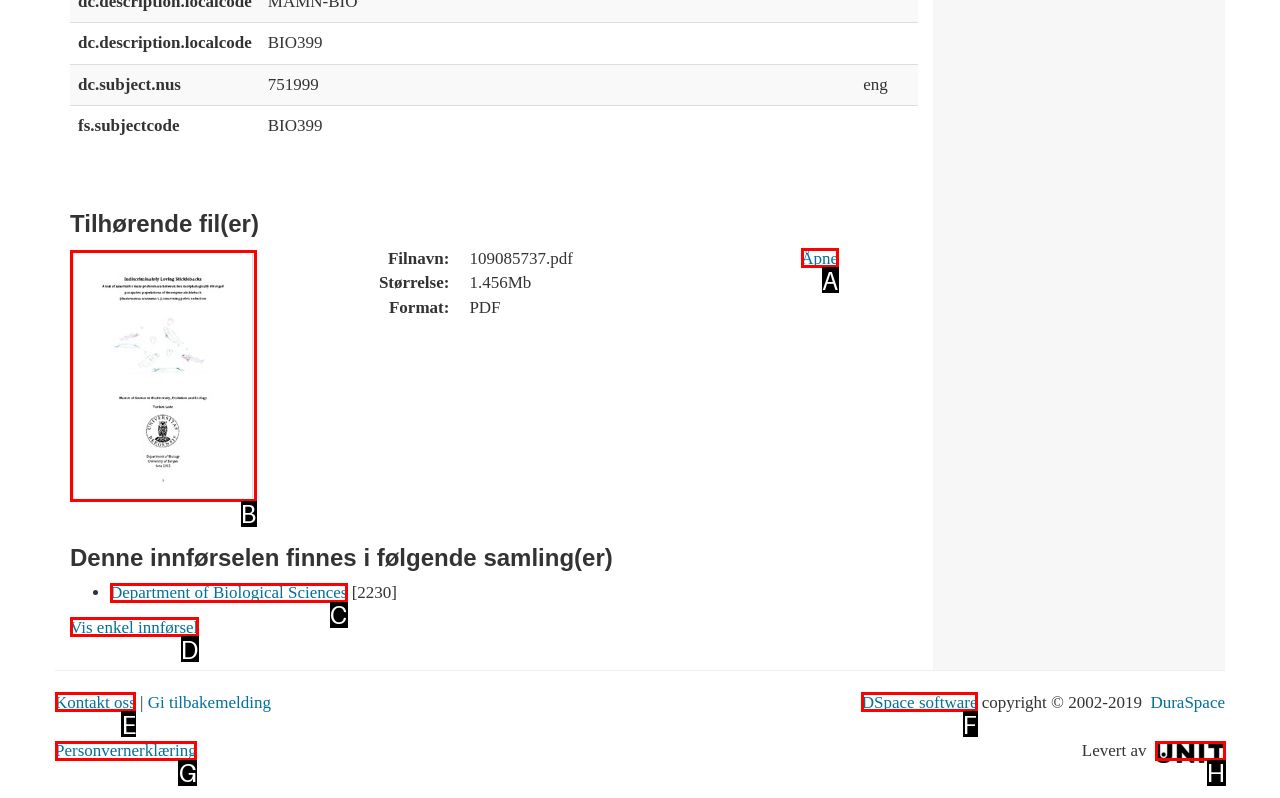Tell me which one HTML element I should click to complete the following task: View the thumbnail Answer with the option's letter from the given choices directly.

B